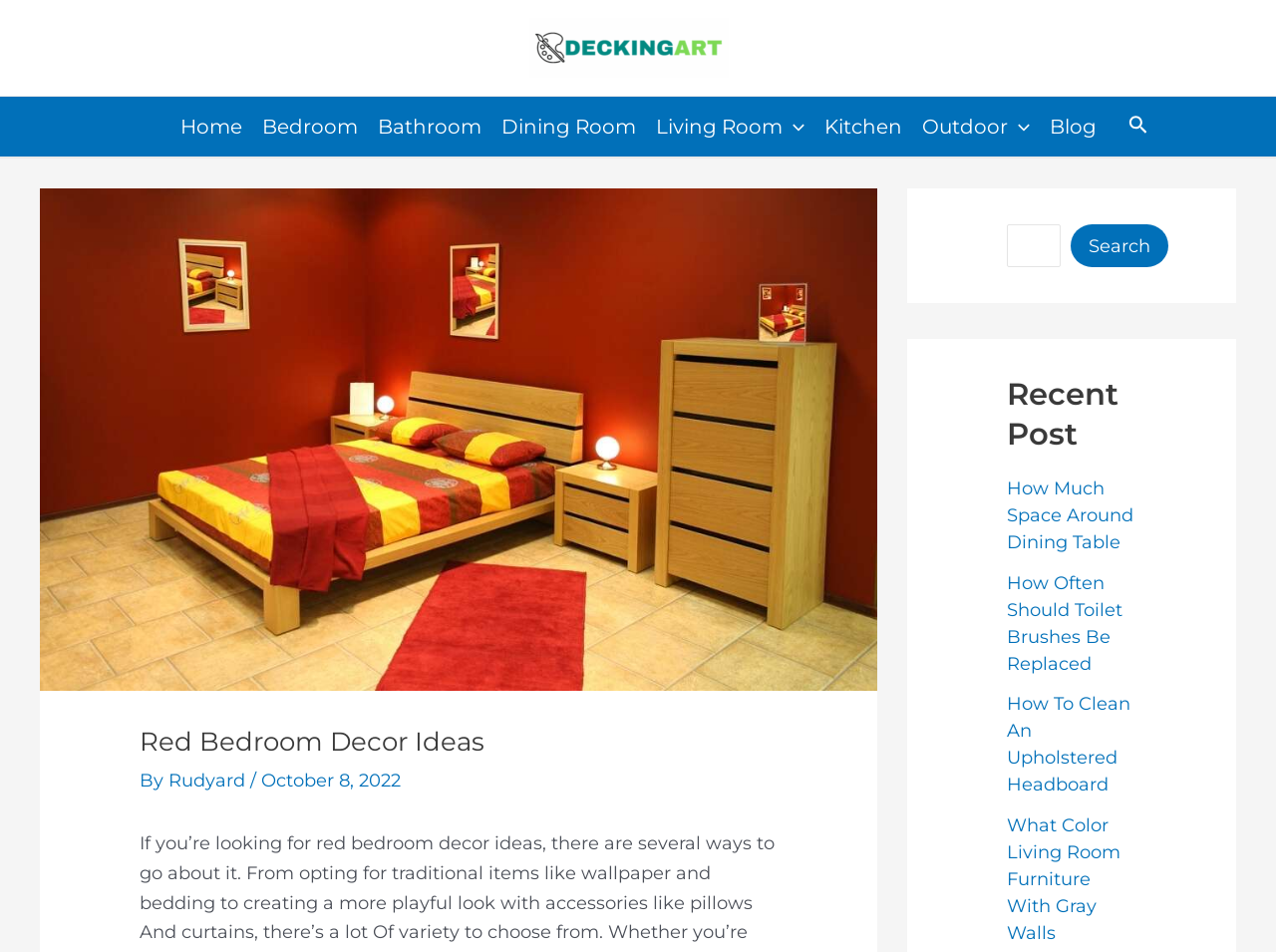What is the name of the website?
Make sure to answer the question with a detailed and comprehensive explanation.

The name of the website can be found in the top-left corner of the webpage, where it says 'DECKINGART' in the logo and link.